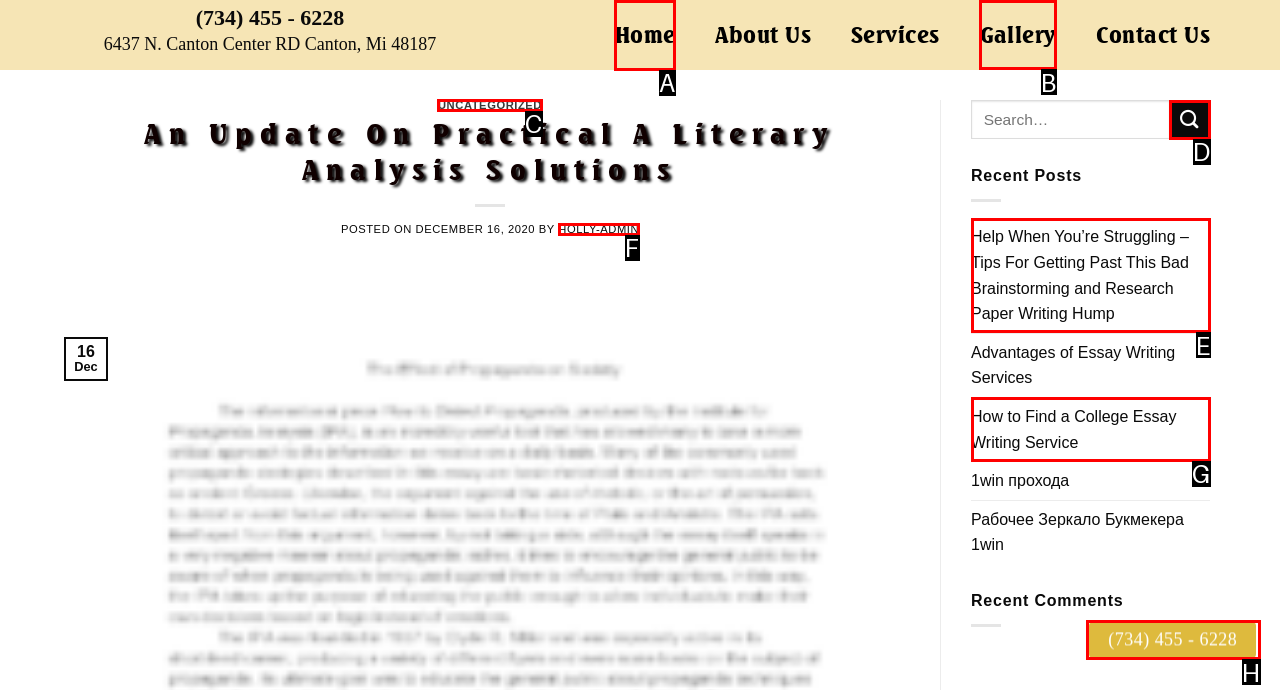For the task: View the 'Gallery', specify the letter of the option that should be clicked. Answer with the letter only.

B